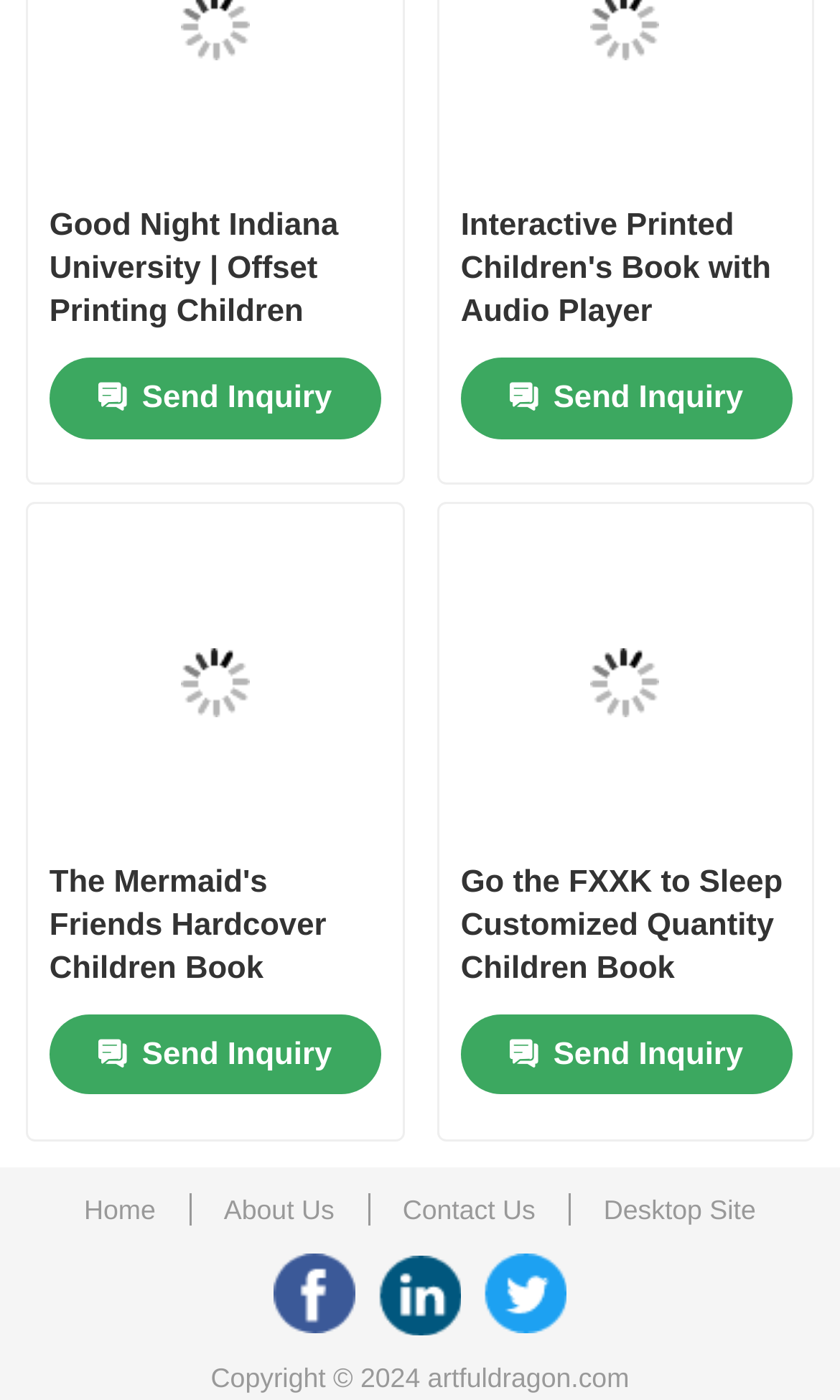Specify the bounding box coordinates of the element's region that should be clicked to achieve the following instruction: "View the 'Good Night Indiana University' children book printing details". The bounding box coordinates consist of four float numbers between 0 and 1, in the format [left, top, right, bottom].

[0.059, 0.147, 0.452, 0.24]